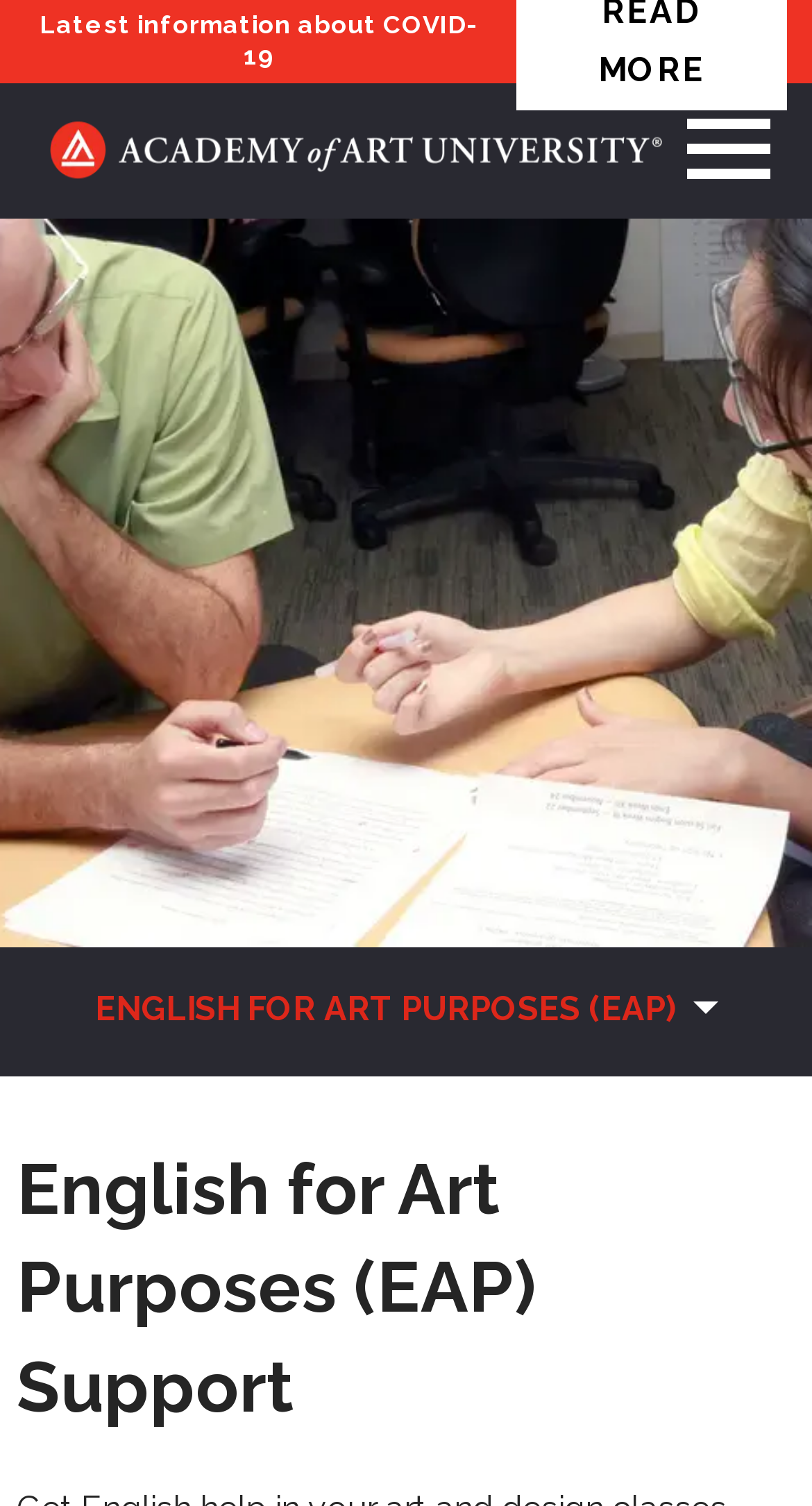Determine the bounding box coordinates for the UI element described. Format the coordinates as (top-left x, top-left y, bottom-right x, bottom-right y) and ensure all values are between 0 and 1. Element description: EAP Classes

[0.082, 0.767, 0.323, 0.794]